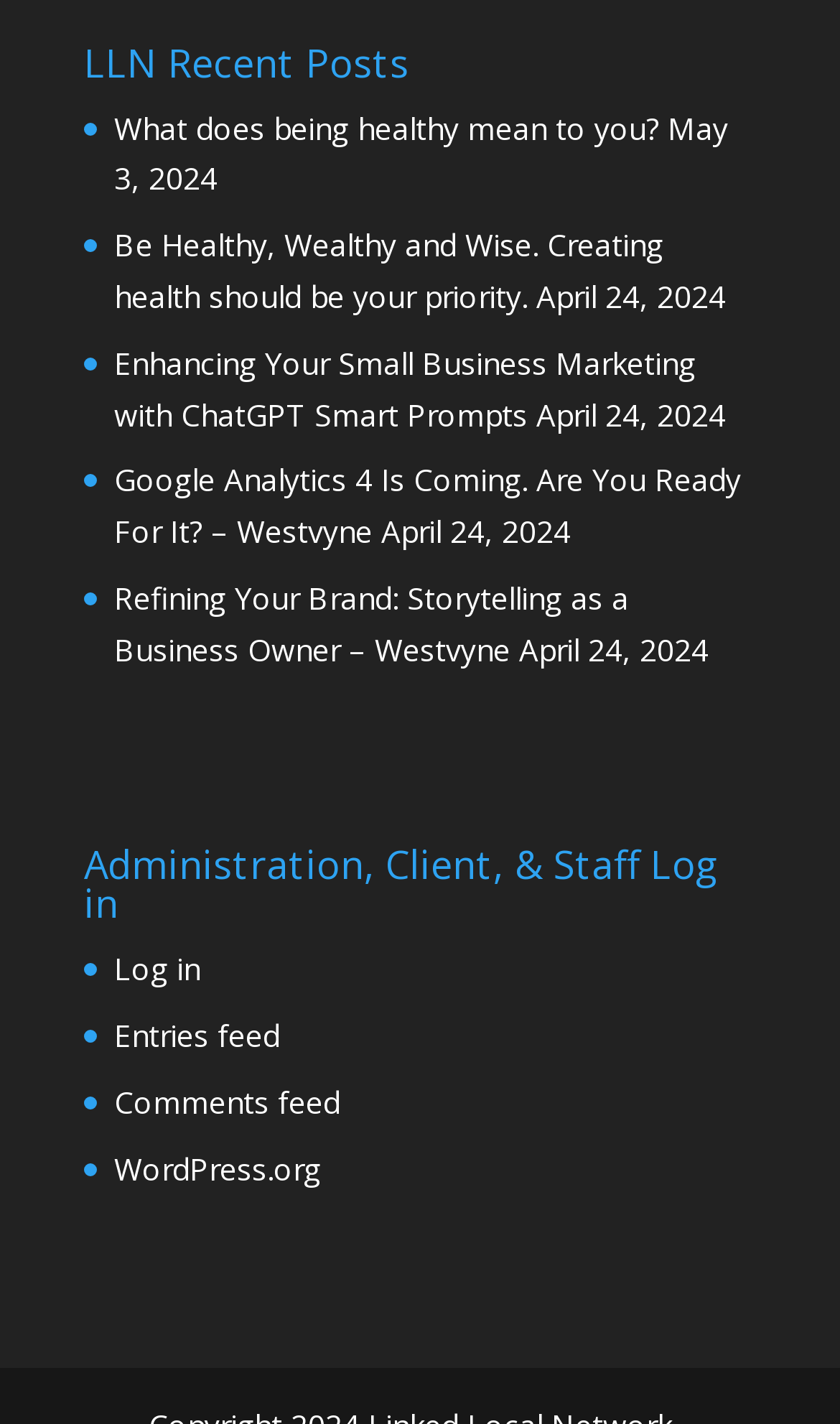Please locate the bounding box coordinates of the element that should be clicked to complete the given instruction: "Read the article about being healthy".

[0.136, 0.075, 0.785, 0.104]